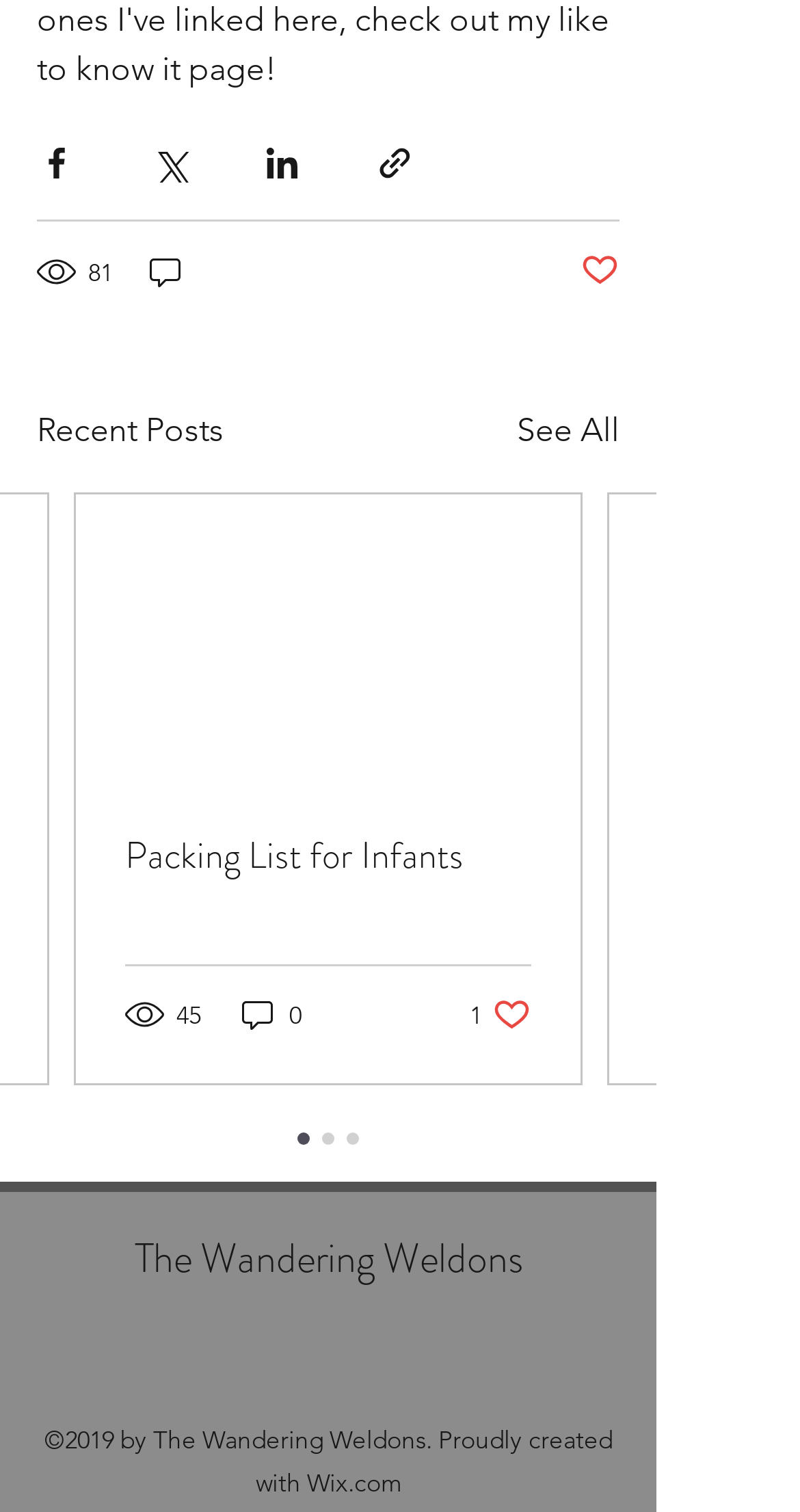Give a one-word or one-phrase response to the question:
What is the purpose of the buttons at the top?

Share posts